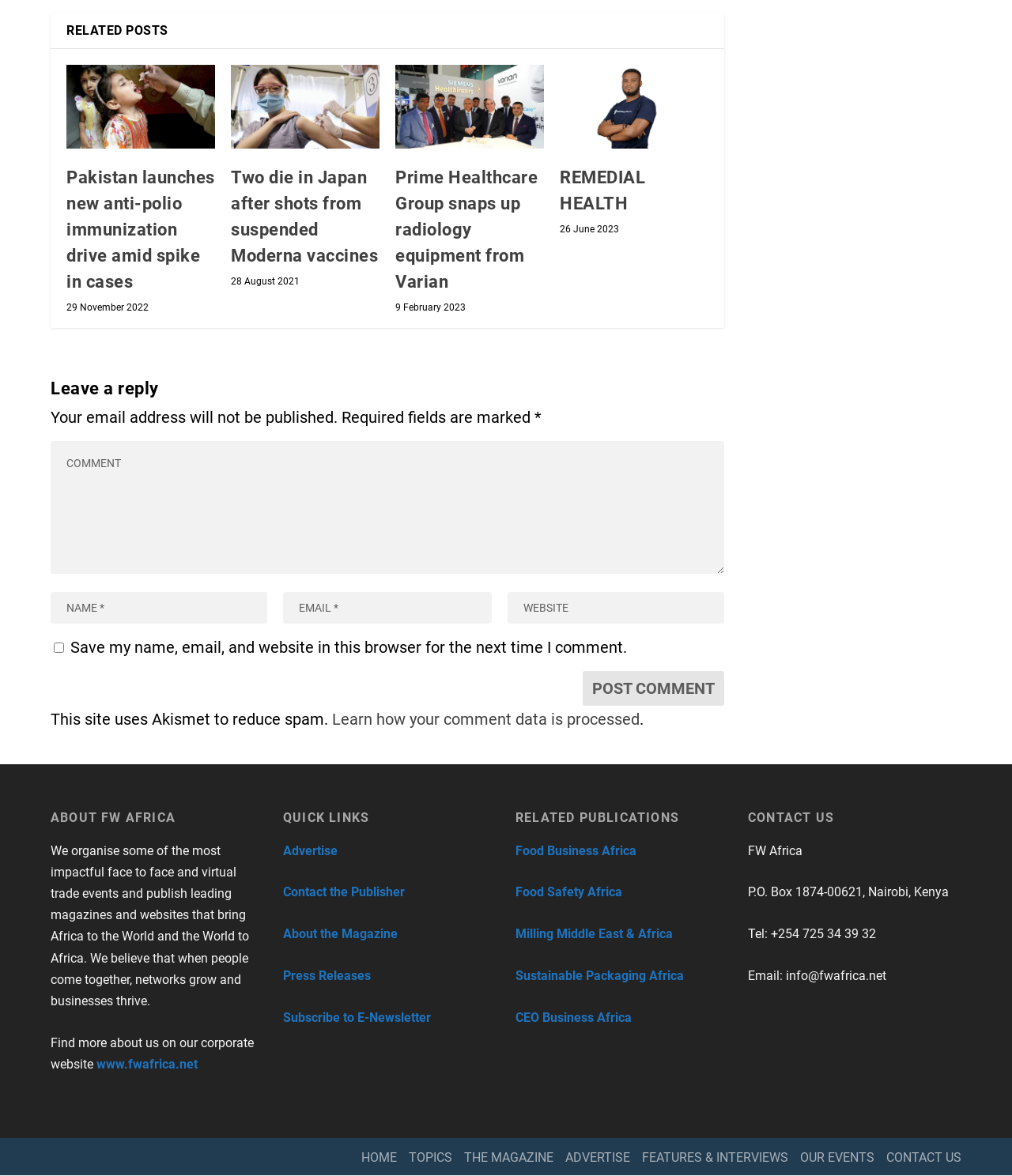How many links are there in the 'RELATED PUBLICATIONS' section?
Look at the image and answer with only one word or phrase.

5